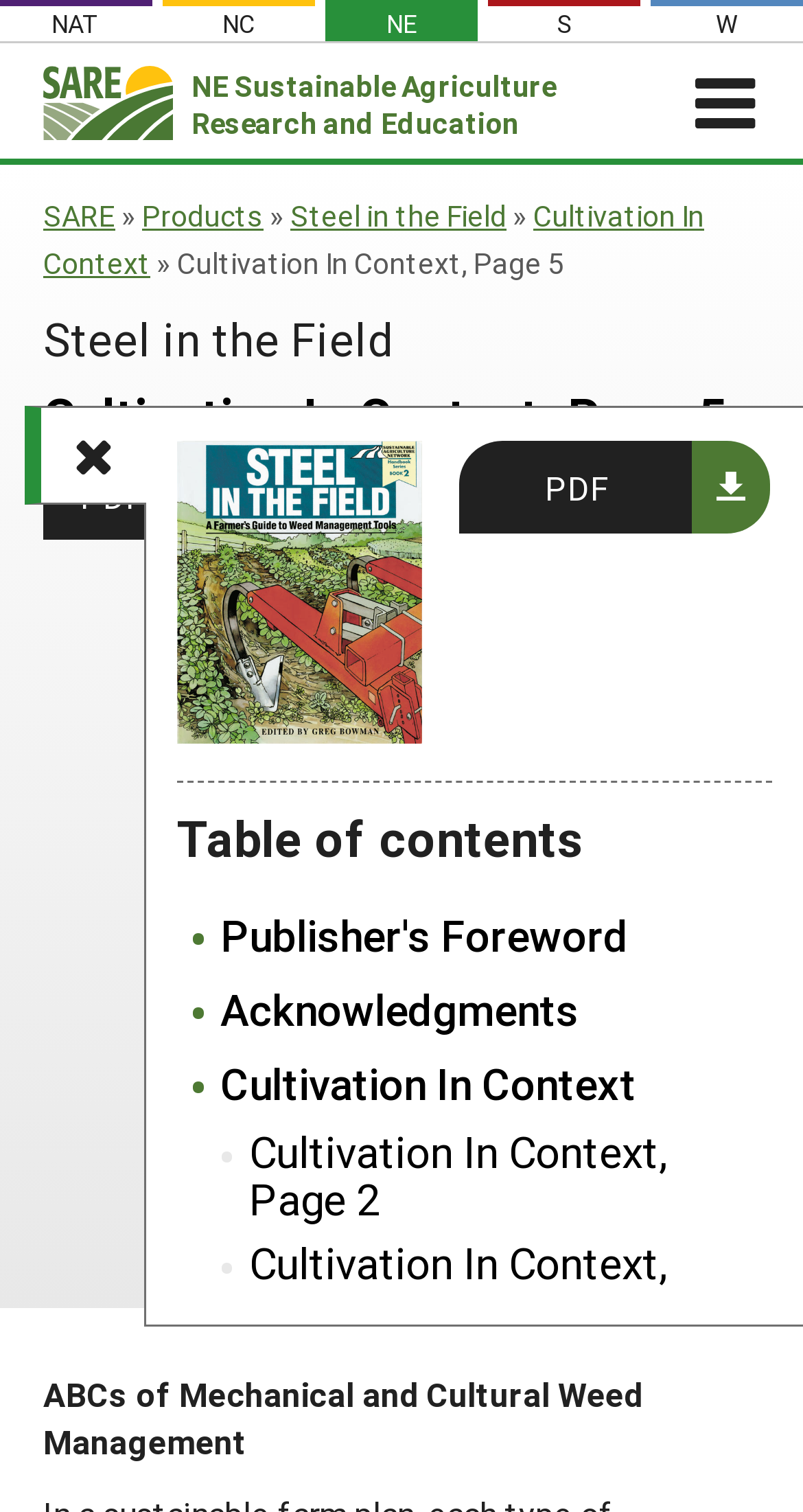Please locate the bounding box coordinates of the element's region that needs to be clicked to follow the instruction: "Go to the Northeast SARE’s Newsletter". The bounding box coordinates should be provided as four float numbers between 0 and 1, i.e., [left, top, right, bottom].

[0.054, 0.204, 1.0, 0.243]